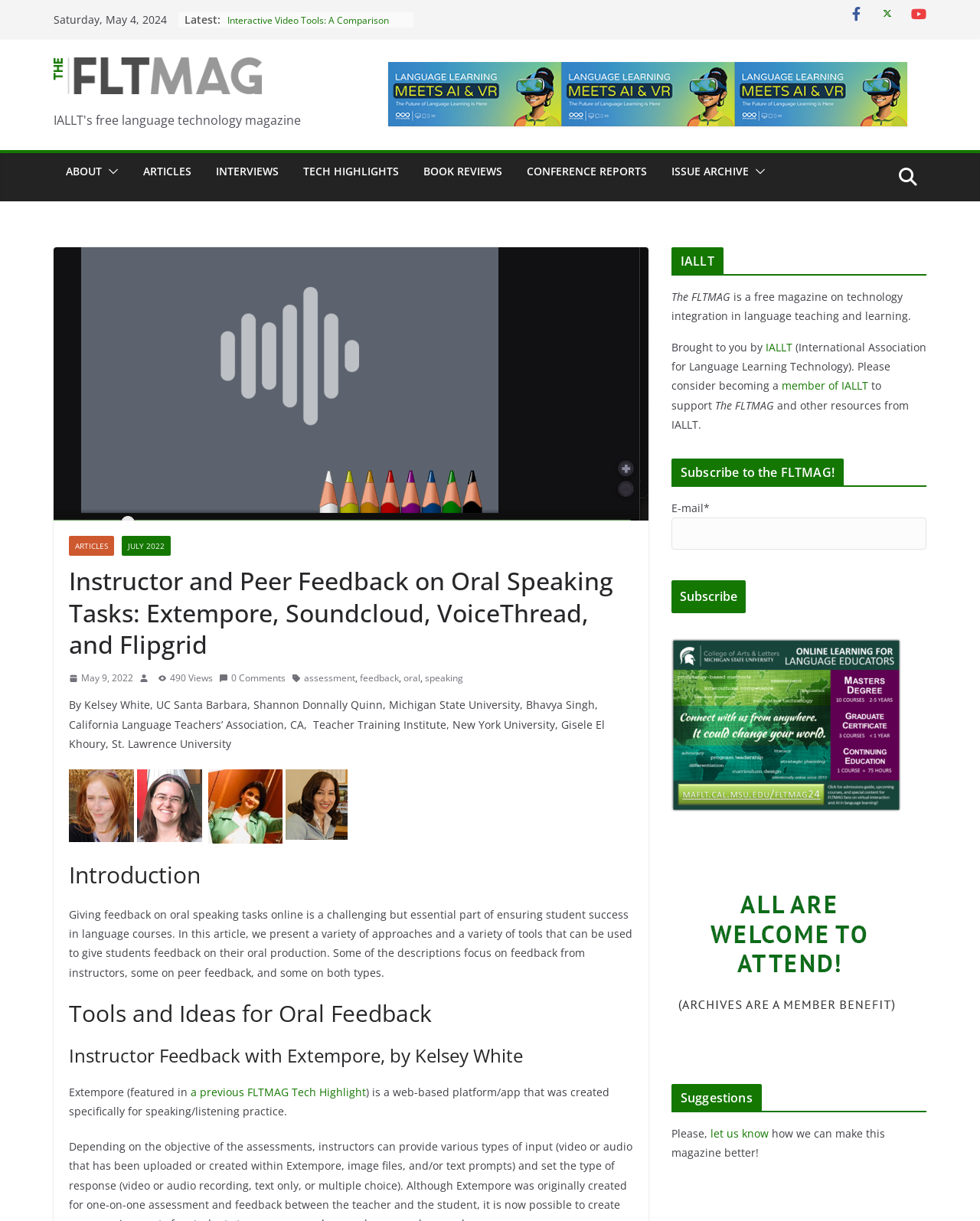Show the bounding box coordinates of the element that should be clicked to complete the task: "Read the article 'Instructor and Peer Feedback on Oral Speaking Tasks: Extempore, Soundcloud, VoiceThread, and Flipgrid'".

[0.07, 0.463, 0.646, 0.541]